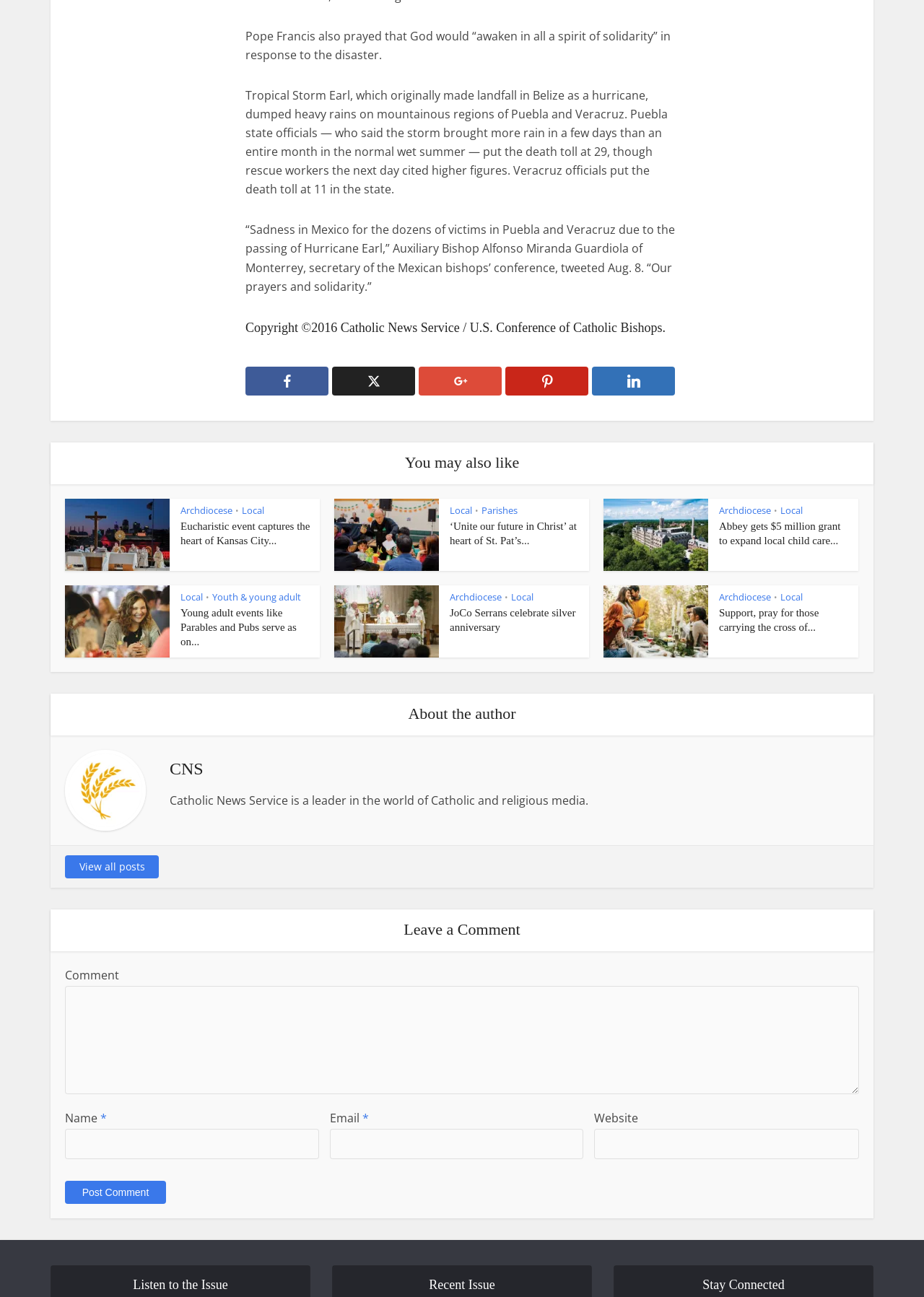Predict the bounding box coordinates for the UI element described as: "parent_node: Email * name="email"". The coordinates should be four float numbers between 0 and 1, presented as [left, top, right, bottom].

[0.357, 0.87, 0.631, 0.894]